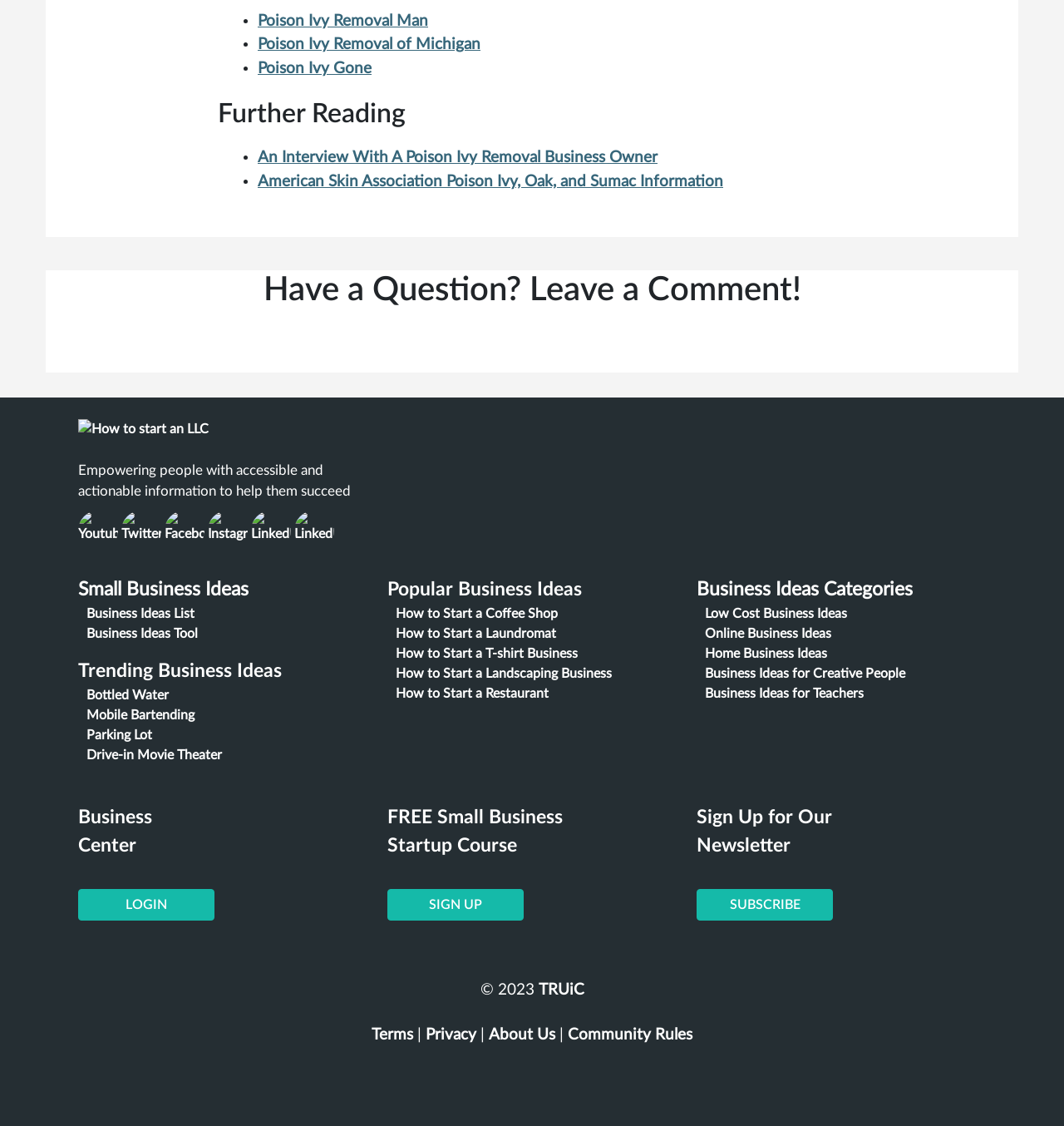Please determine the bounding box coordinates of the element's region to click for the following instruction: "Leave a comment".

[0.052, 0.24, 0.948, 0.275]